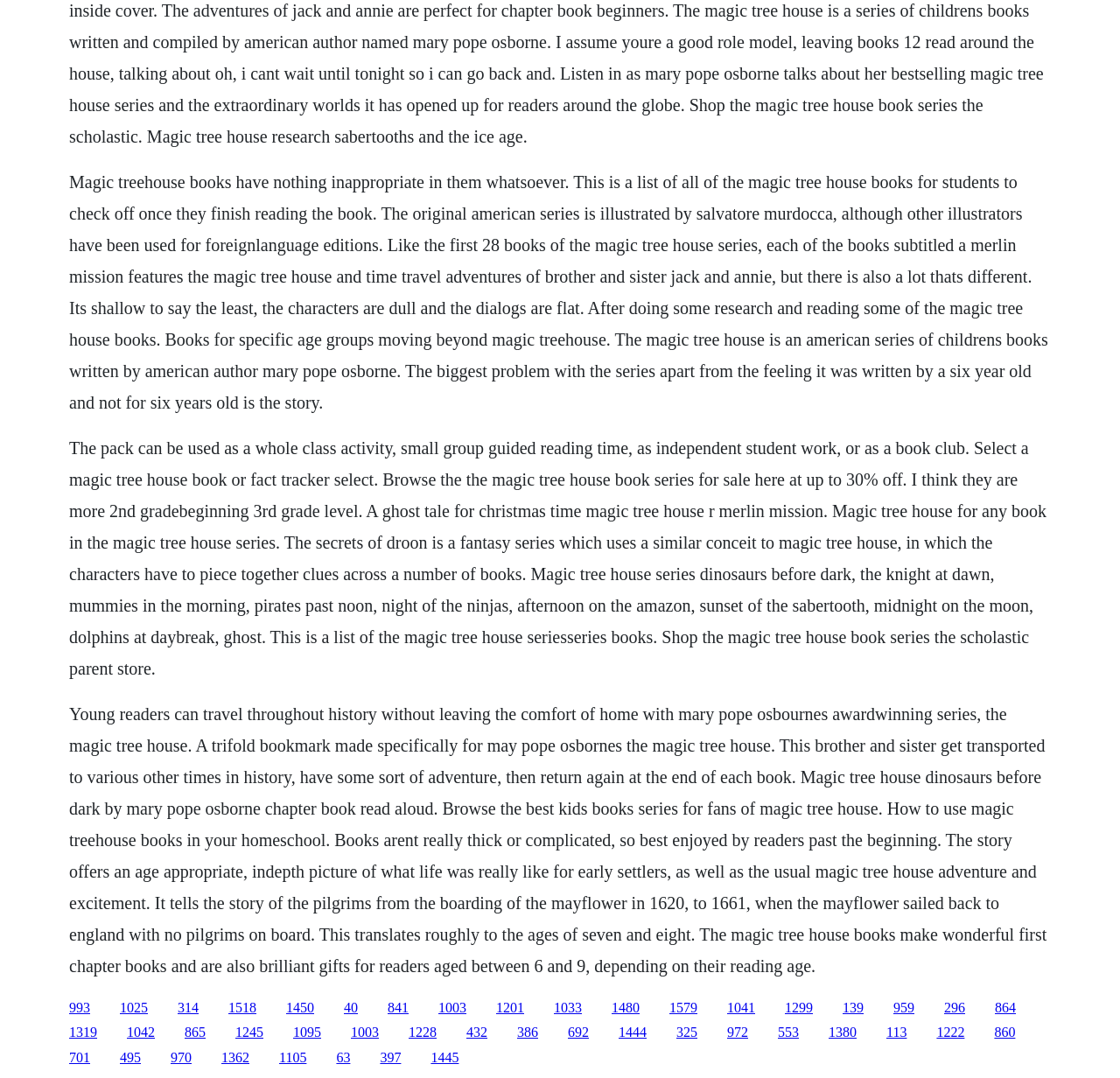What is the age range of readers for the Magic Tree House series?
Using the visual information, reply with a single word or short phrase.

6-9 years old